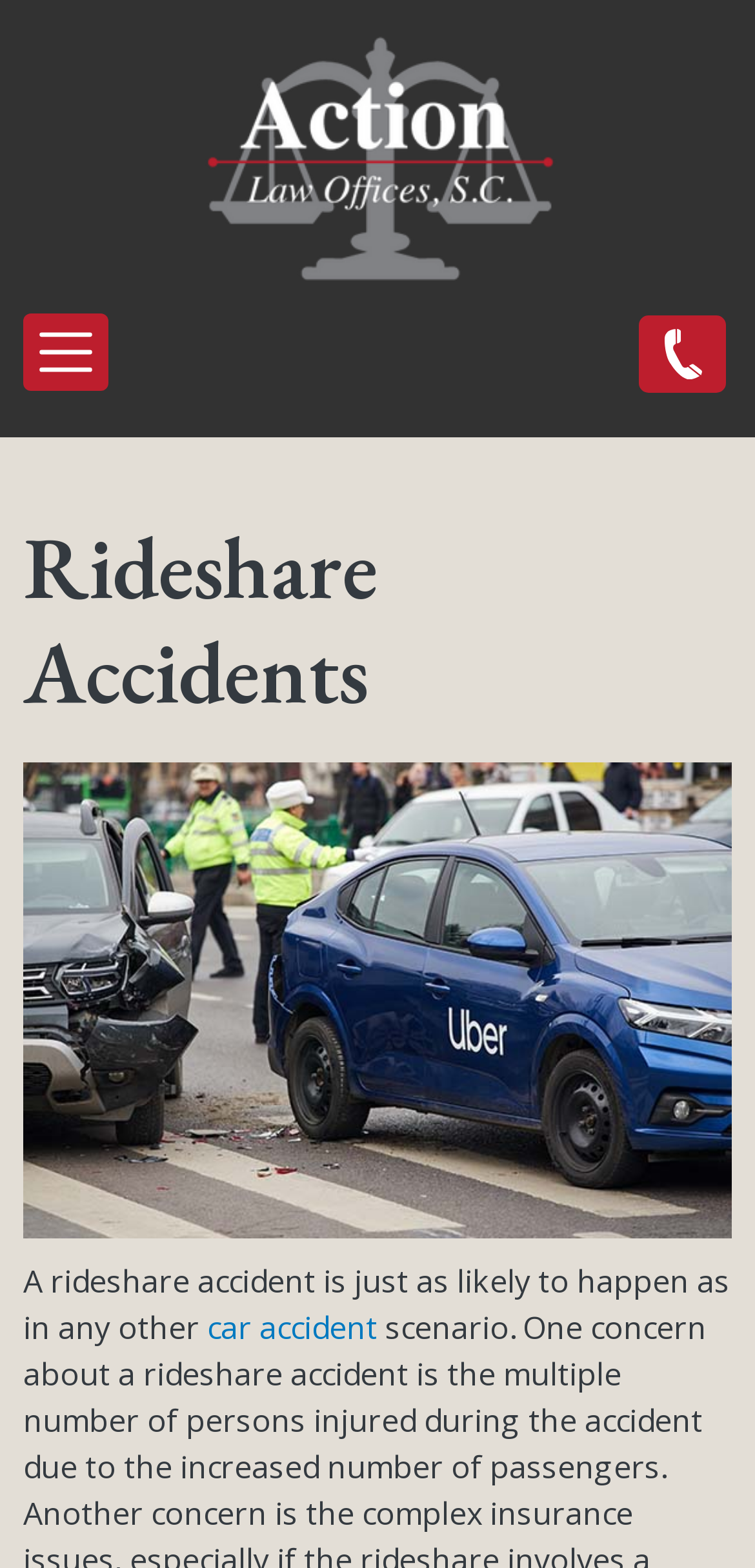Please provide the bounding box coordinates in the format (top-left x, top-left y, bottom-right x, bottom-right y). Remember, all values are floating point numbers between 0 and 1. What is the bounding box coordinate of the region described as: alt="Action Law Offices"

[0.244, 0.086, 0.756, 0.113]